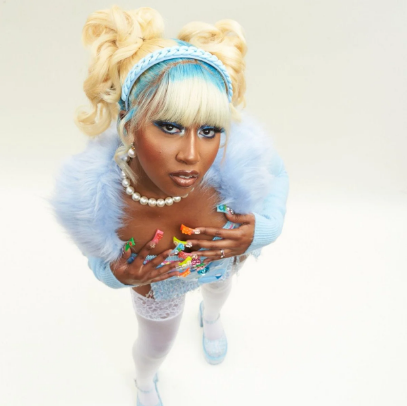Describe every aspect of the image in detail.

In this vibrant image, Baby Tate presents a striking visual aesthetic characterized by her playful and colorful style. She wears a soft blue fur jacket over a form-fitting outfit, accentuating her expressive personality. Her bold makeup features shimmering hues, complementing her light blonde hair styled in playful pigtails. Intricate nail art adorns her long nails, with a rainbow of colors that emphasize her artistic flair. The intimate angle of the photo captures a sense of confidence and charisma, inviting the viewer into her world of self-expression through fashion and art. This image highlights Baby Tate's unique blend of pop, R&B, and hip-hop influences, showcasing her as a dynamic force in the music scene.